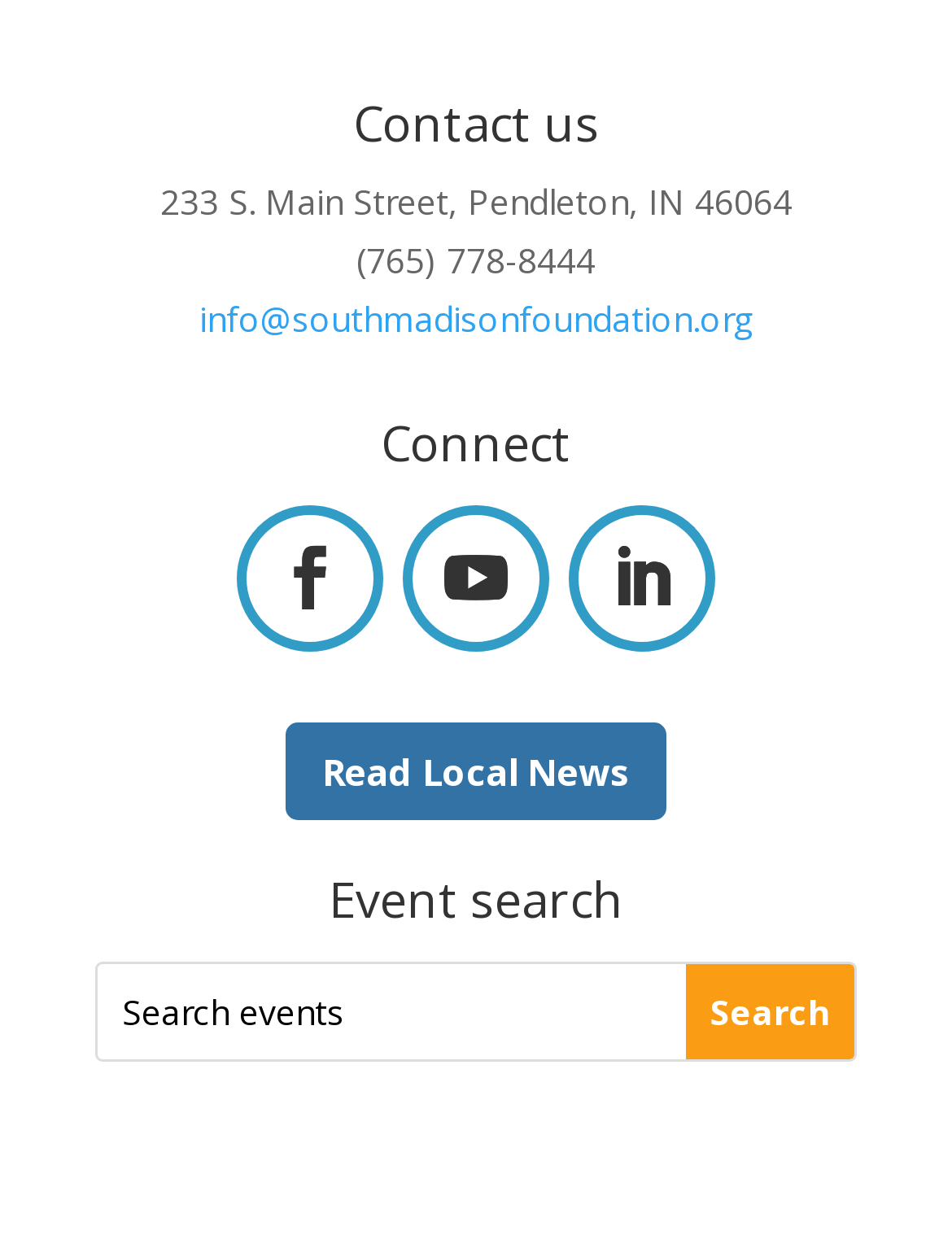Based on the image, provide a detailed and complete answer to the question: 
How many social media links are there?

I counted the number of link elements that contain social media icons, which are '', '', and ''. There are three of them.